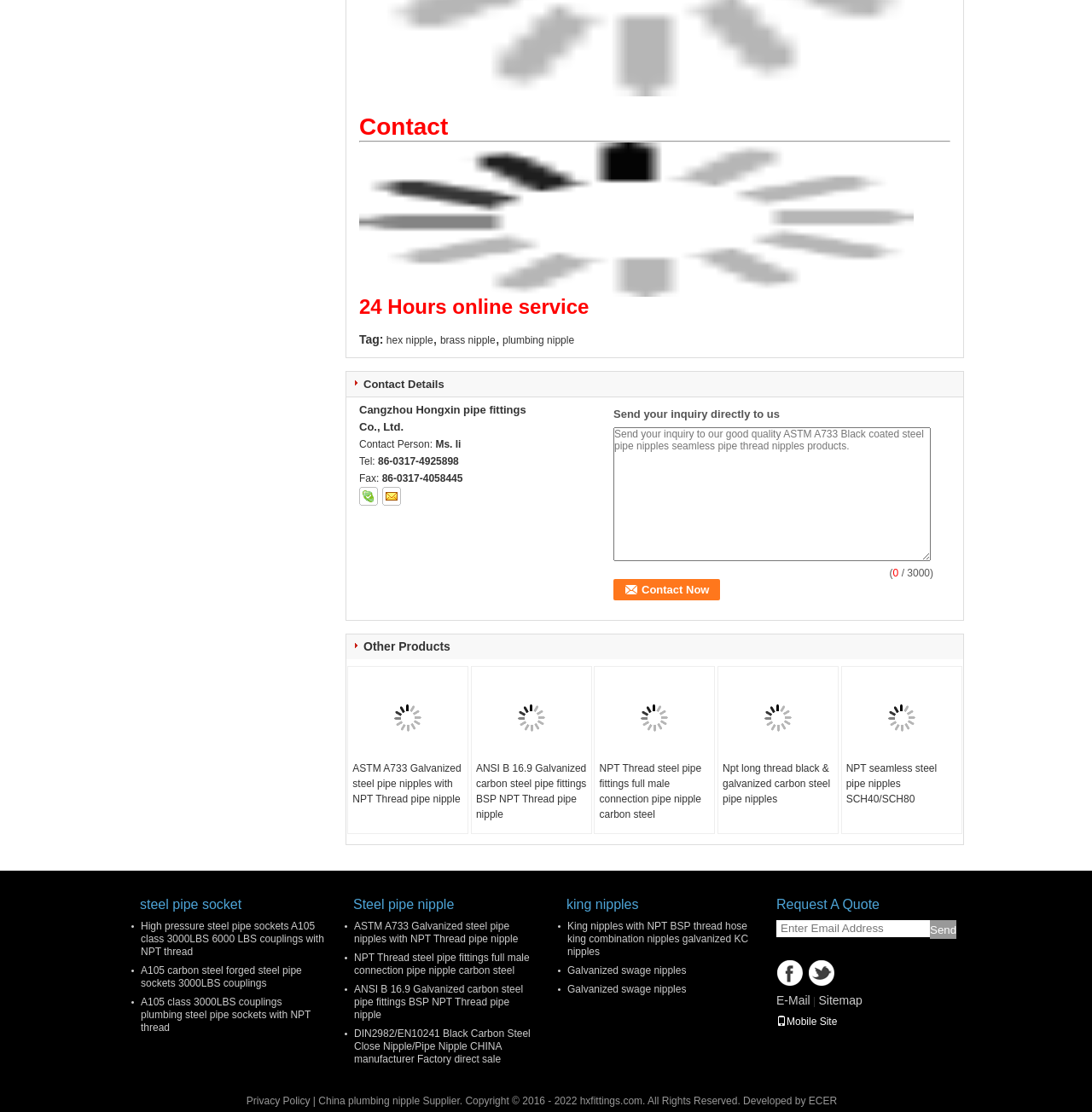Please reply to the following question with a single word or a short phrase:
What is the company name?

Cangzhou Hongxin pipe fittings Co., Ltd.